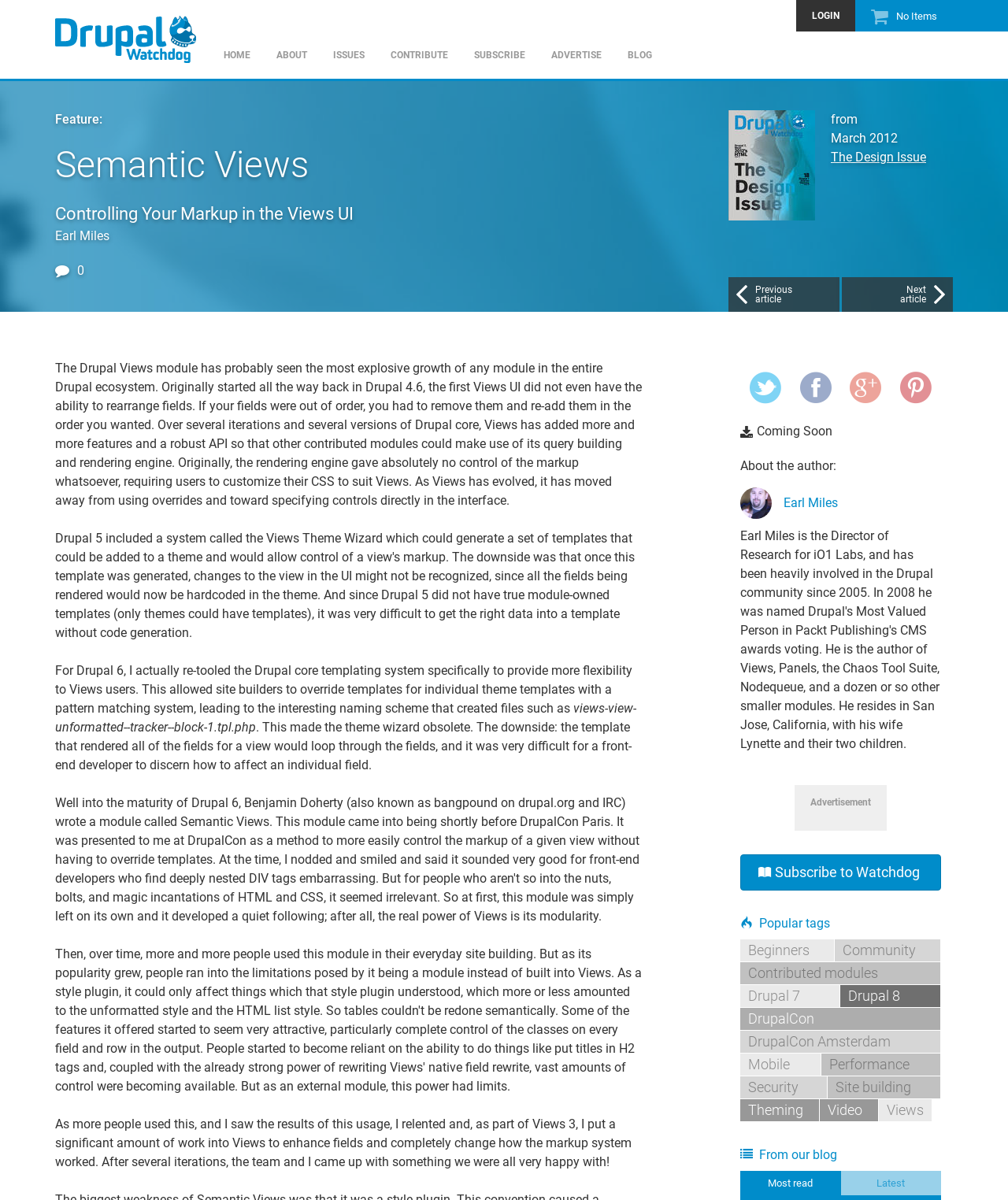What is the topic of the article?
Based on the image, answer the question with a single word or brief phrase.

Drupal Views module